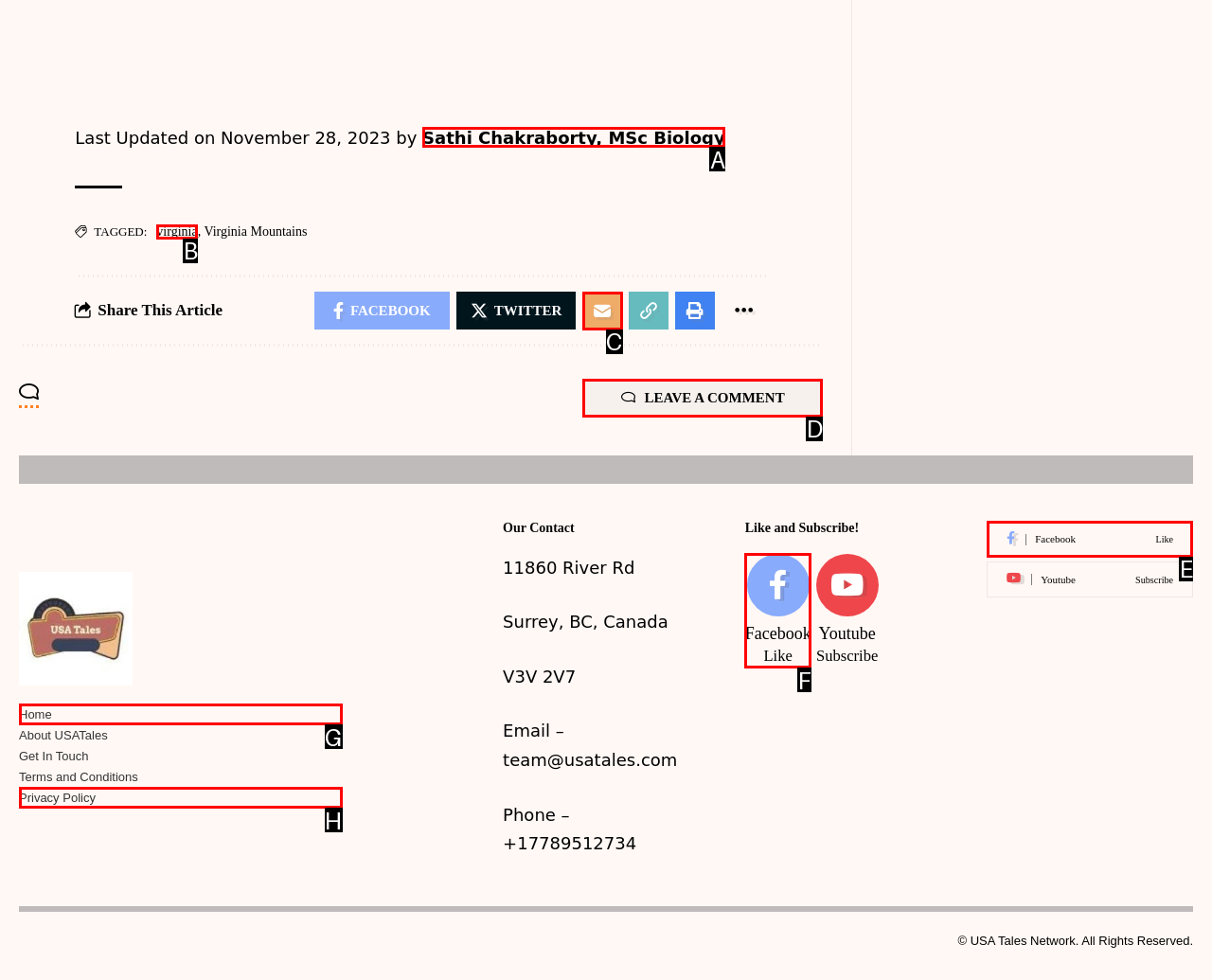From the given options, choose the HTML element that aligns with the description: Home. Respond with the letter of the selected element.

G